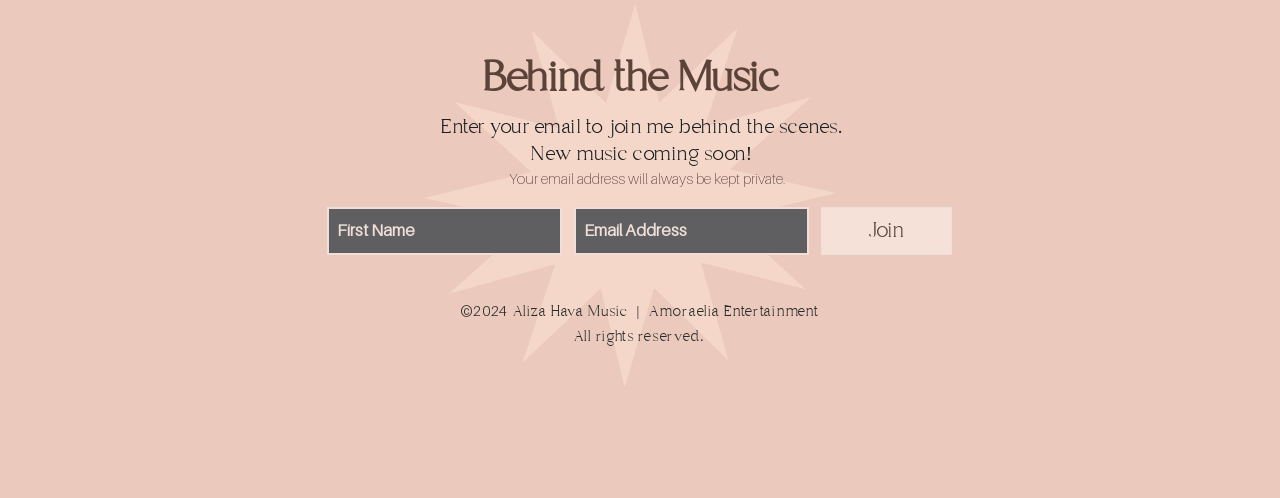Use a single word or phrase to answer the question:
What is the copyright year?

2024